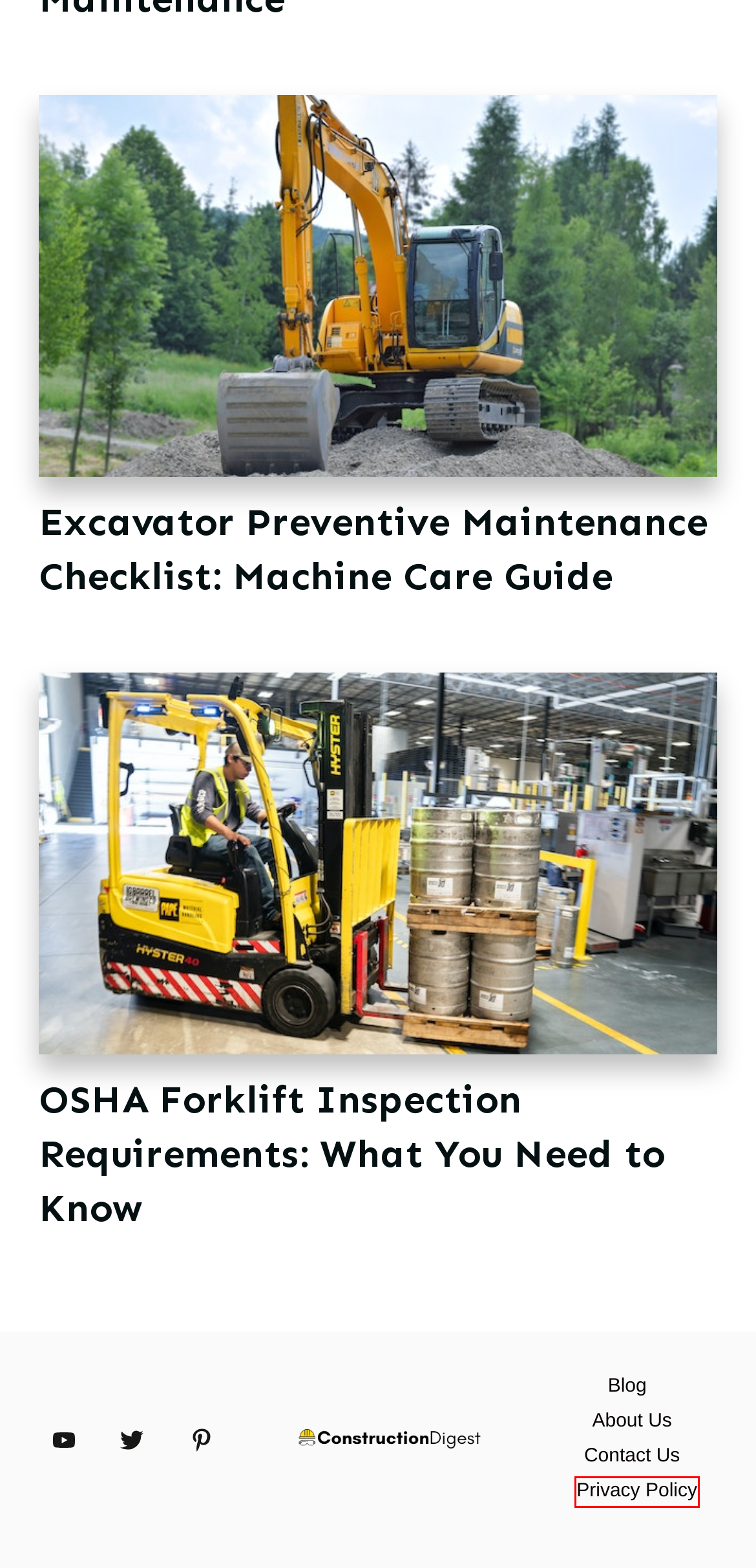Look at the screenshot of a webpage, where a red bounding box highlights an element. Select the best description that matches the new webpage after clicking the highlighted element. Here are the candidates:
A. Privacy Policy - Construction Digest
B. Construction Project Schedule: 13 Tips To Make It Effective & Efficient - Construction Digest
C. OSHA Forklift Inspection Requirements: What You Need to Know
D. Blog - Construction Digest
E. How Do You Maintain Heavy Equipment? (A Quick Guide)
F. Skid Steer Safety Talk: Keeping It Safe on the Job
G. Excavator Preventive Maintenance Checklist: Machine Care Guide
H. 7 Types of Cost Estimates in Construction (With Pros and Cons) - Construction Digest

A